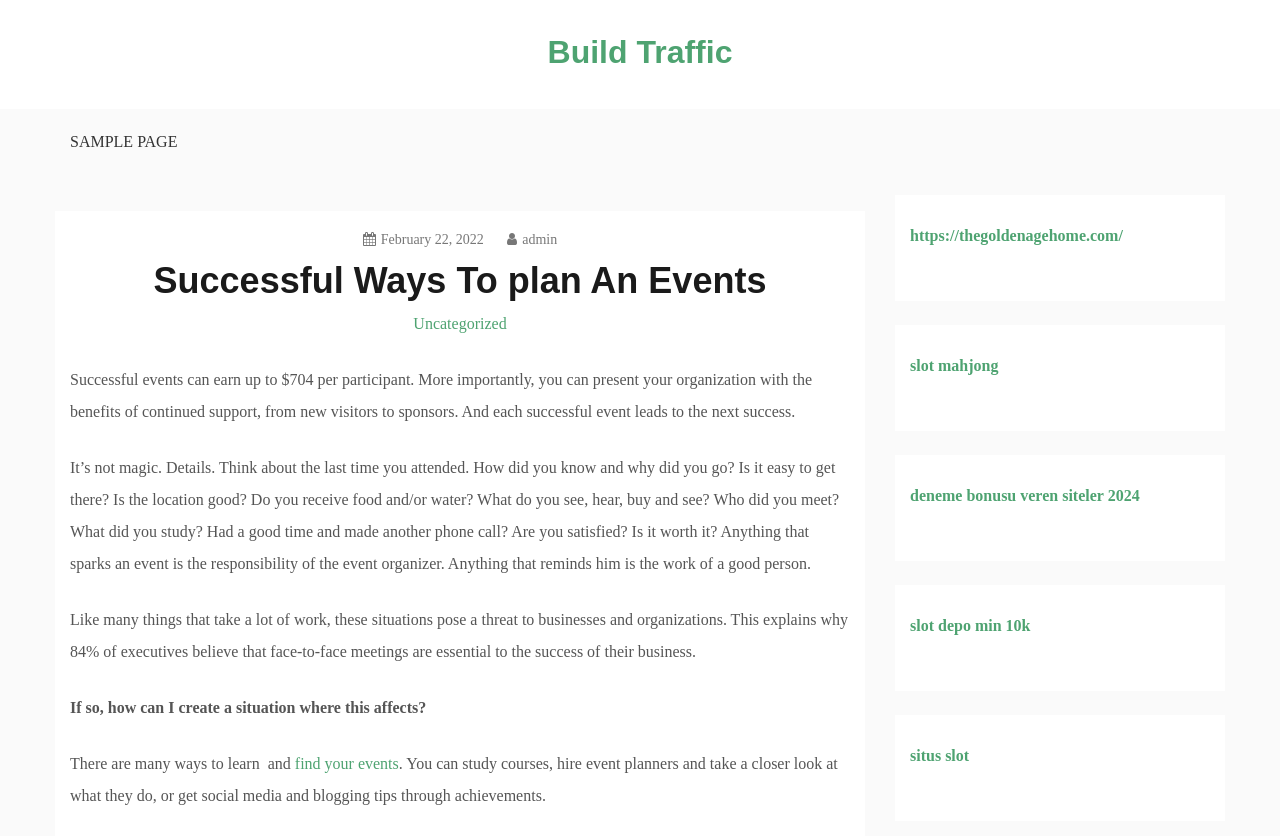What is the benefit of successful events?
Please use the image to deliver a detailed and complete answer.

According to the StaticText element, successful events can present an organization with the benefits of continued support, from new visitors to sponsors.